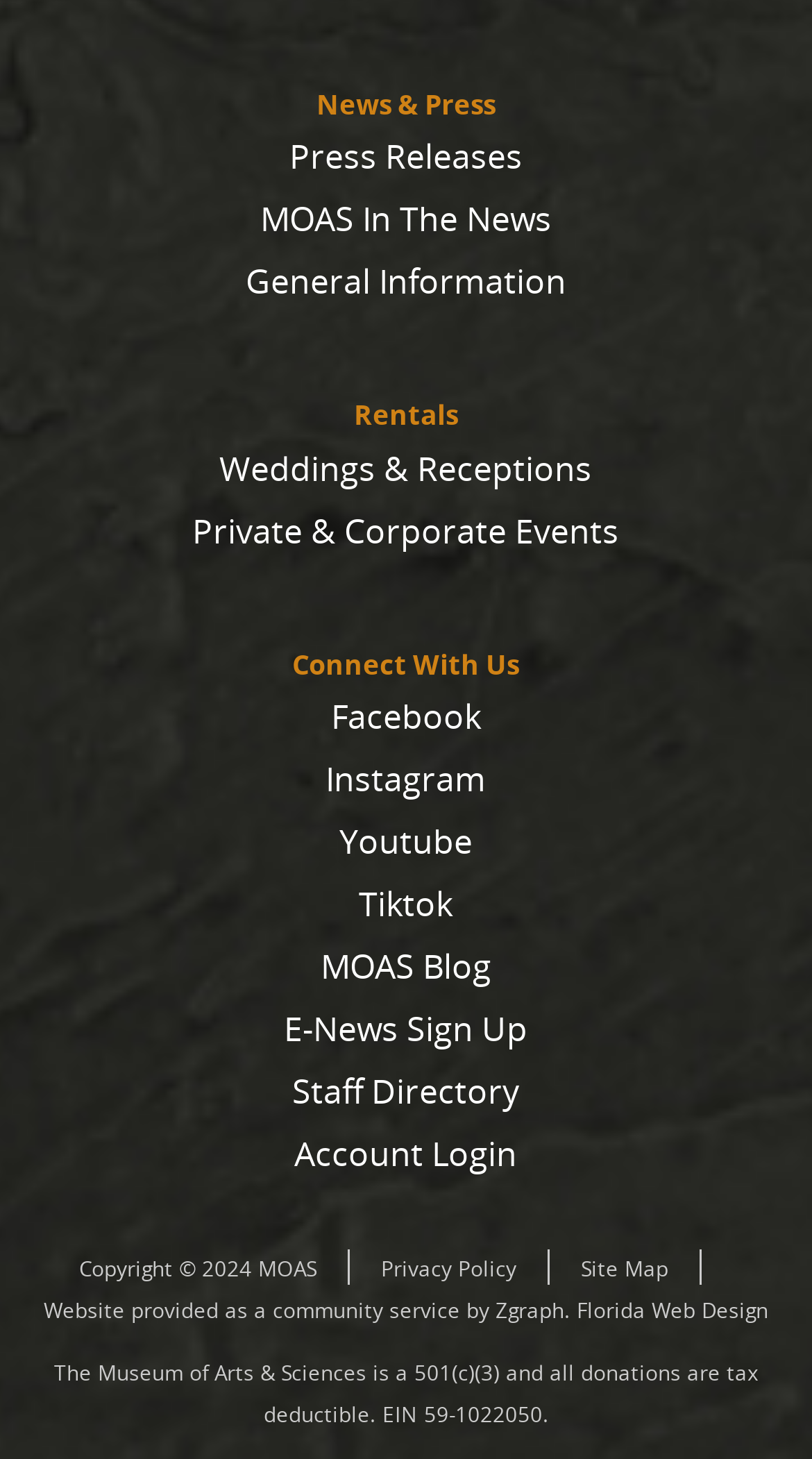Refer to the image and provide an in-depth answer to the question:
What is the purpose of the 'E-News Sign Up' link?

The 'E-News Sign Up' link is likely used to allow visitors to sign up for a newsletter or email updates from MOAS, keeping them informed about the latest news and events.